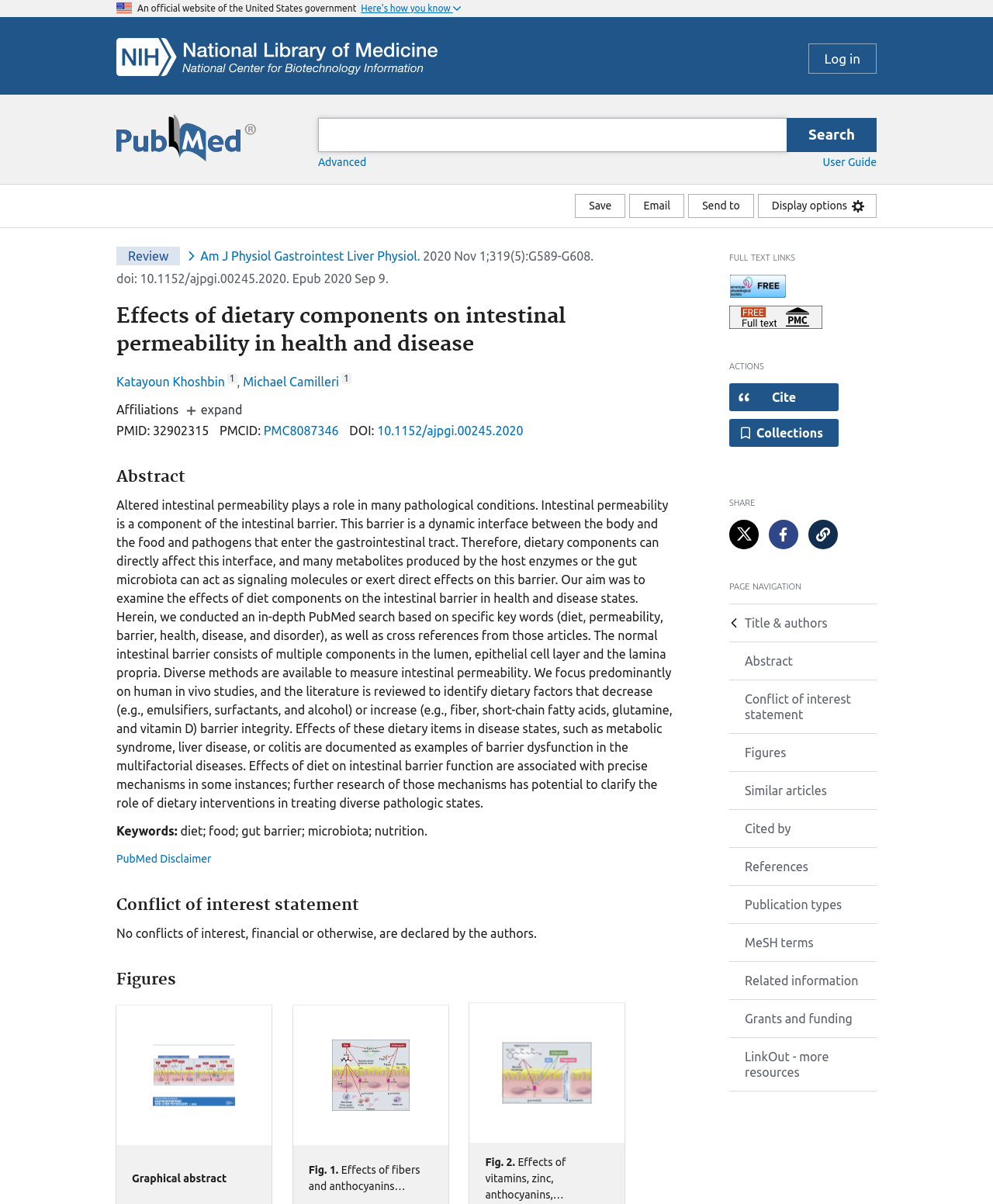What is the publication date of the article?
Please provide a single word or phrase as your answer based on the image.

2020 Nov 1